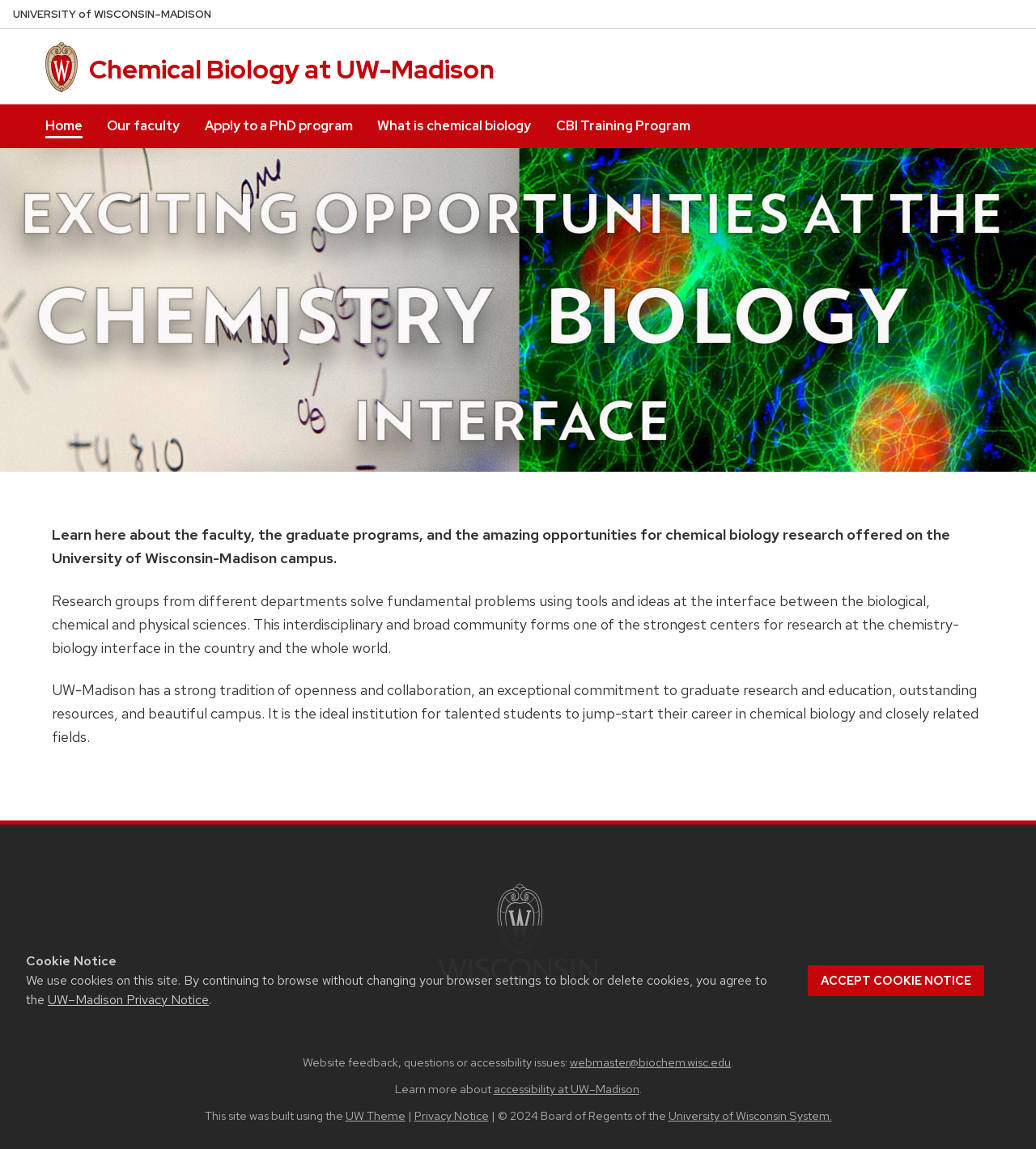Determine the title of the webpage and give its text content.

Chemical Biology at UW-Madison